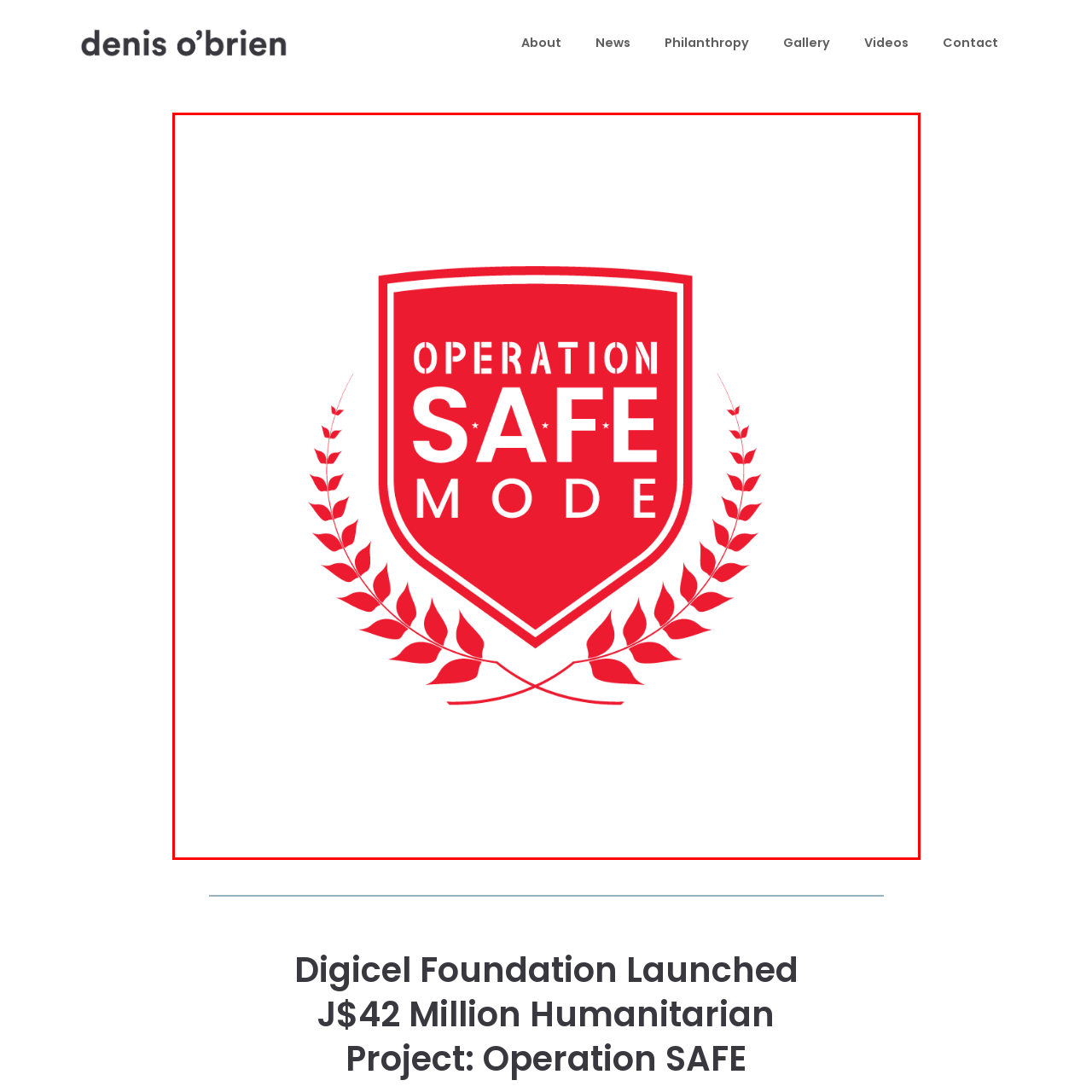Refer to the image enclosed in the red bounding box, then answer the following question in a single word or phrase: What do the olive branches symbolize?

Peace and protection